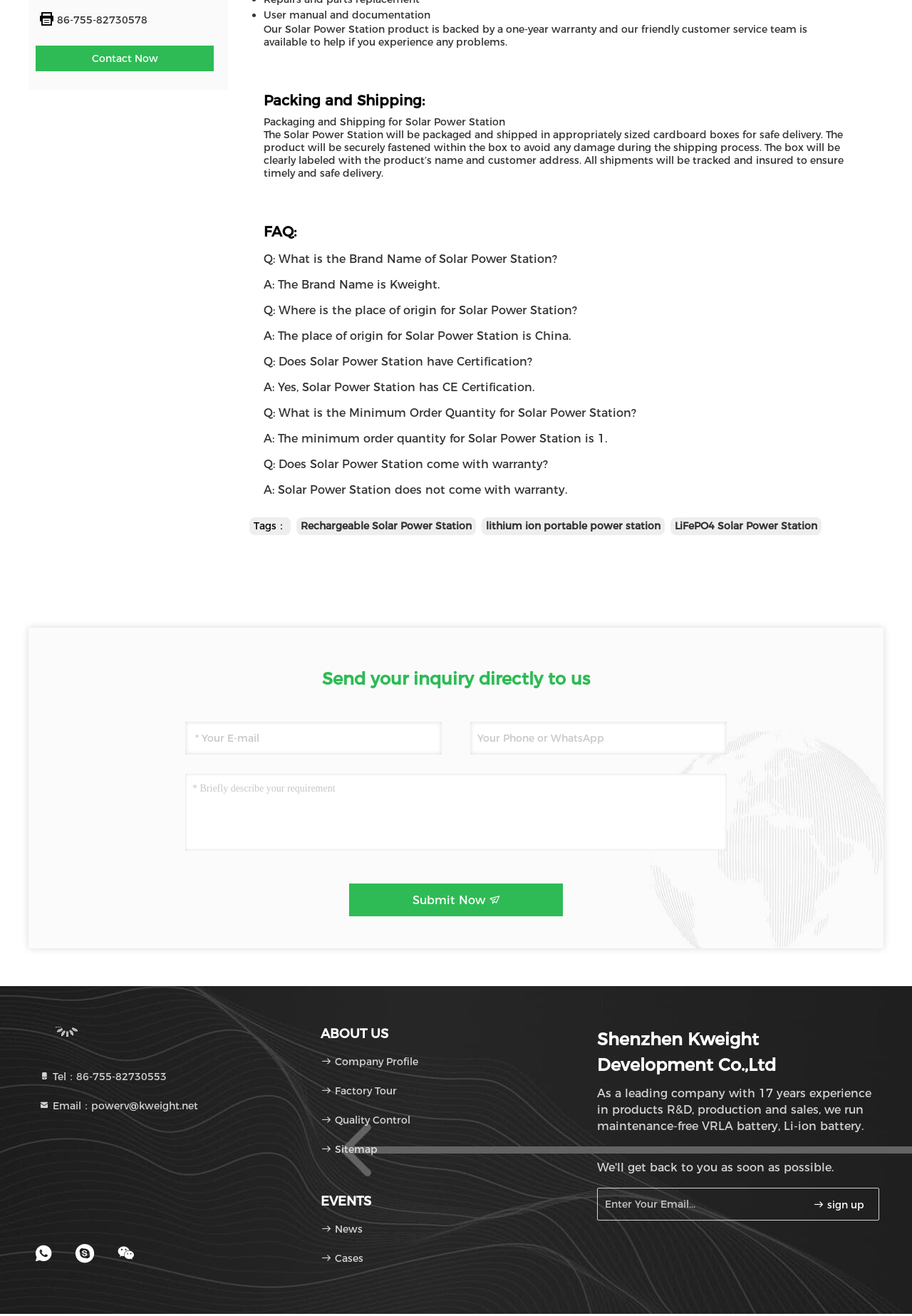What is the brand name of Solar Power Station?
Answer the question with a single word or phrase by looking at the picture.

Kweight